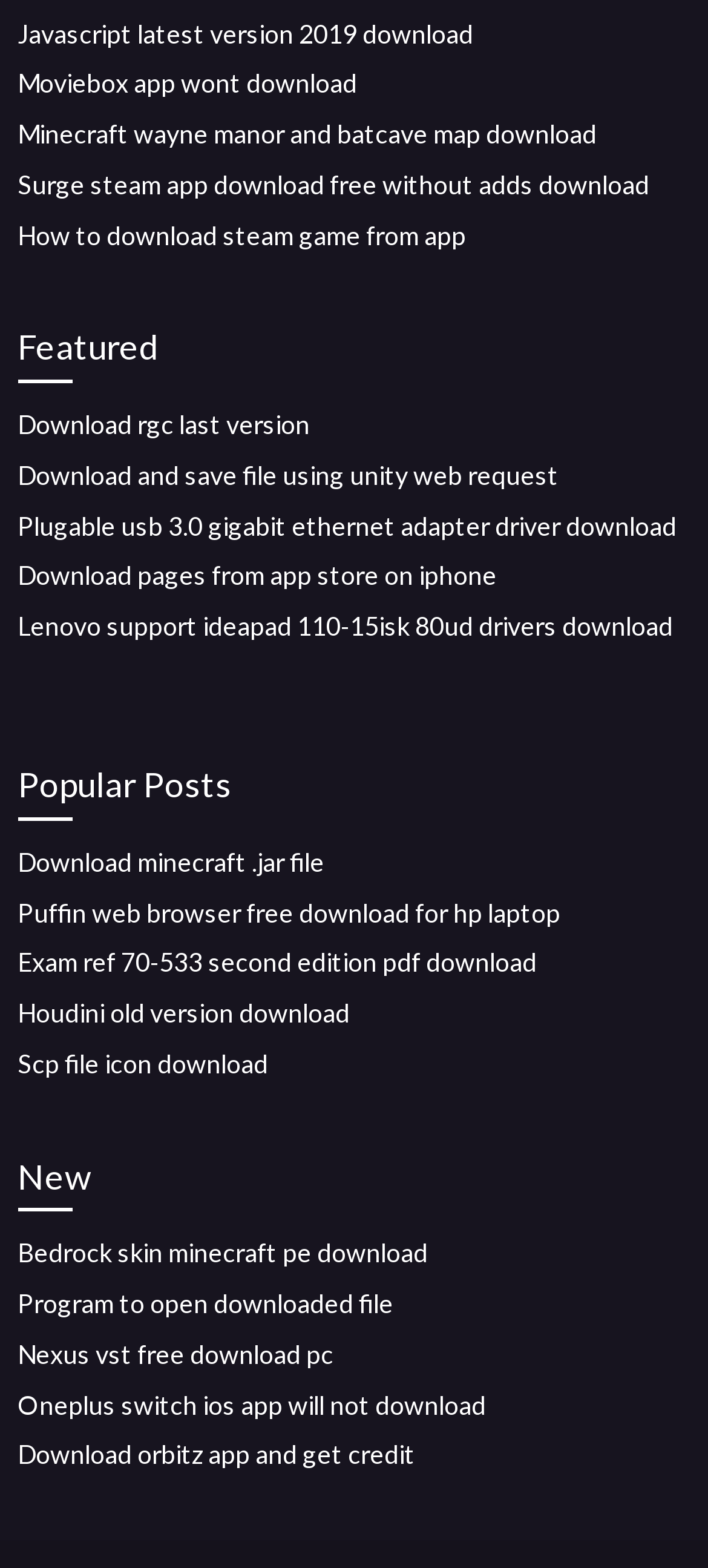Kindly provide the bounding box coordinates of the section you need to click on to fulfill the given instruction: "Get Bedrock skin Minecraft PE download".

[0.025, 0.789, 0.604, 0.809]